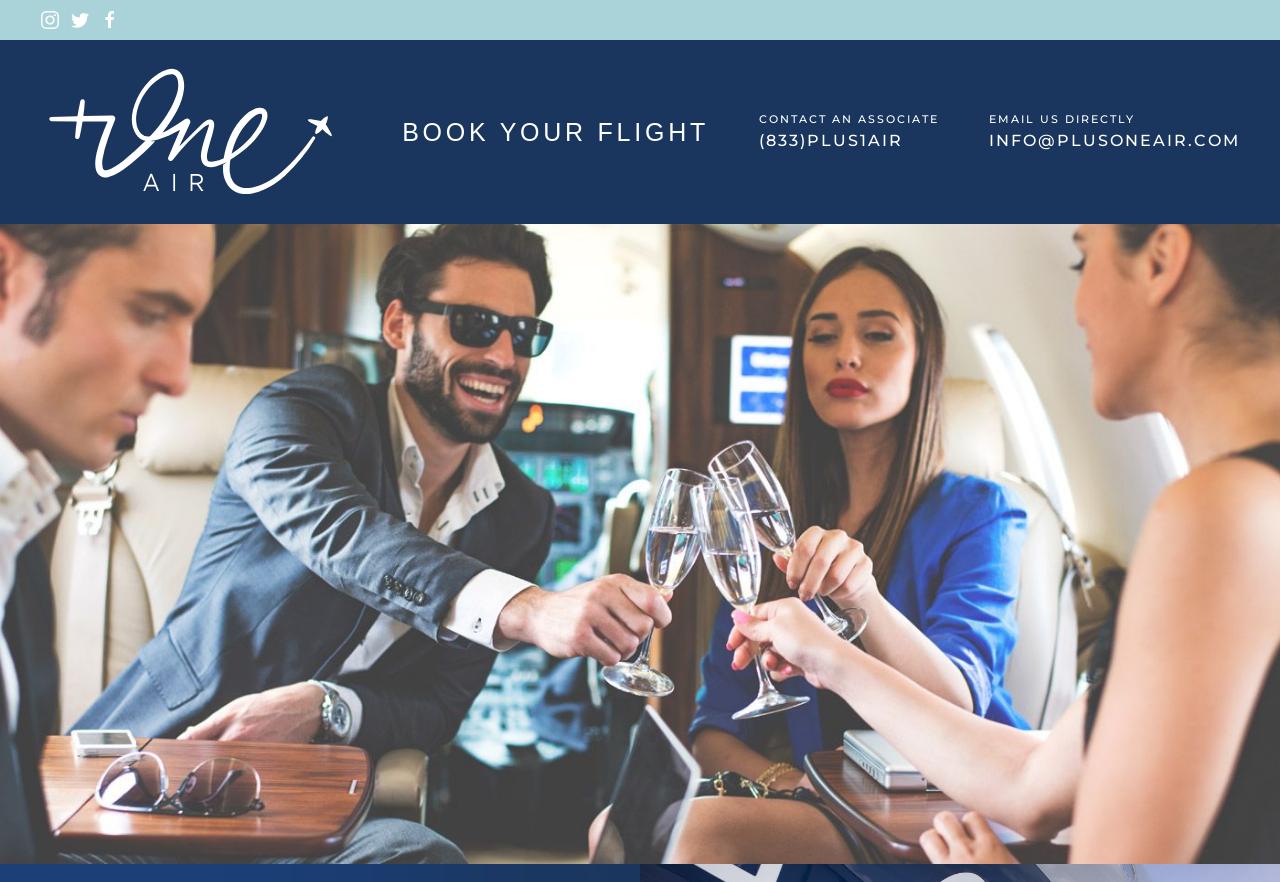Calculate the bounding box coordinates for the UI element based on the following description: "parent_node: BOOK YOUR FLIGHT". Ensure the coordinates are four float numbers between 0 and 1, i.e., [left, top, right, bottom].

[0.031, 0.068, 0.267, 0.232]